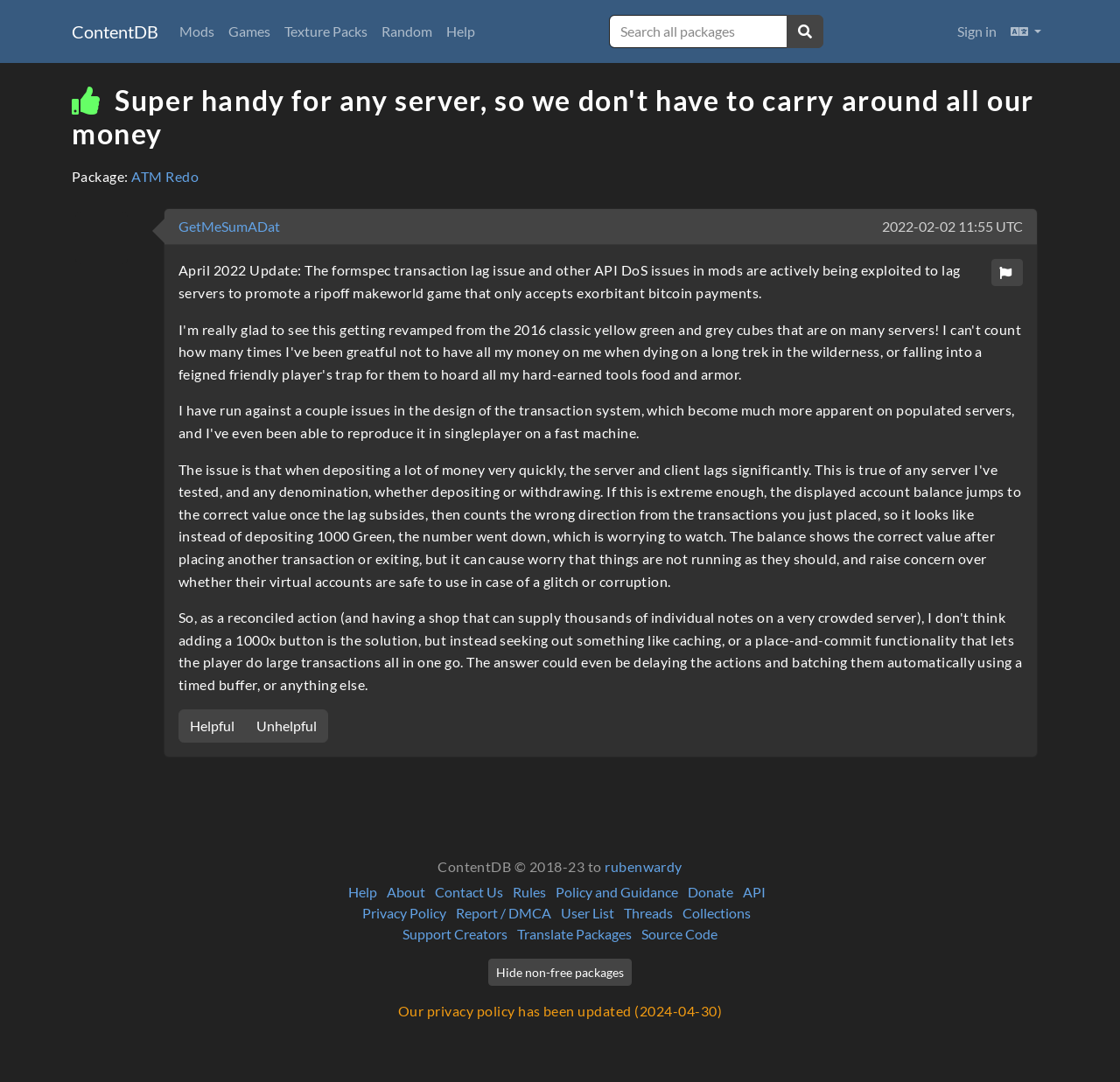What is the copyright information for the website?
Please provide a single word or phrase as your answer based on the image.

ContentDB 2018-23